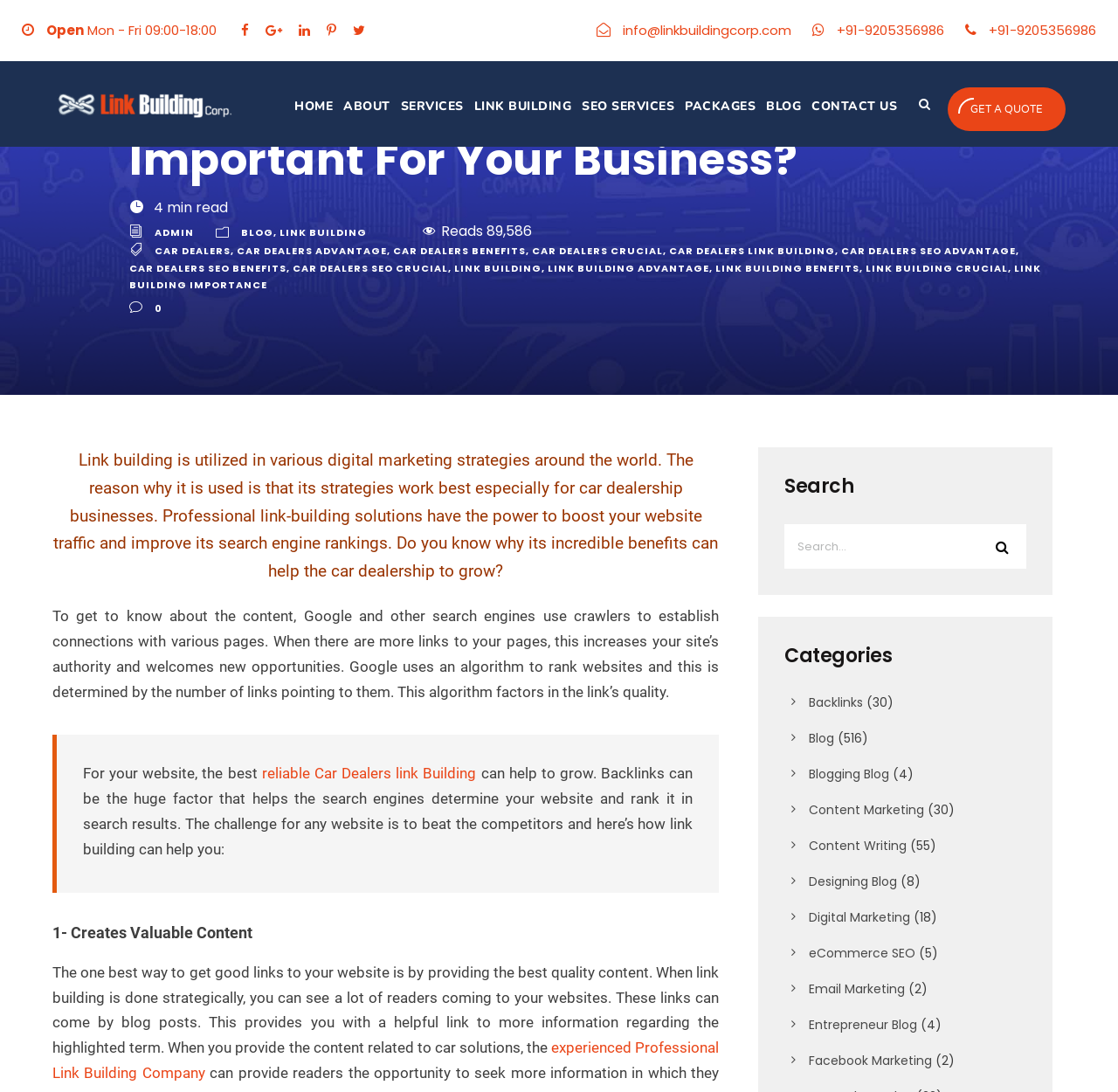What is the purpose of crawlers in search engines?
Observe the image and answer the question with a one-word or short phrase response.

To establish connections with various pages